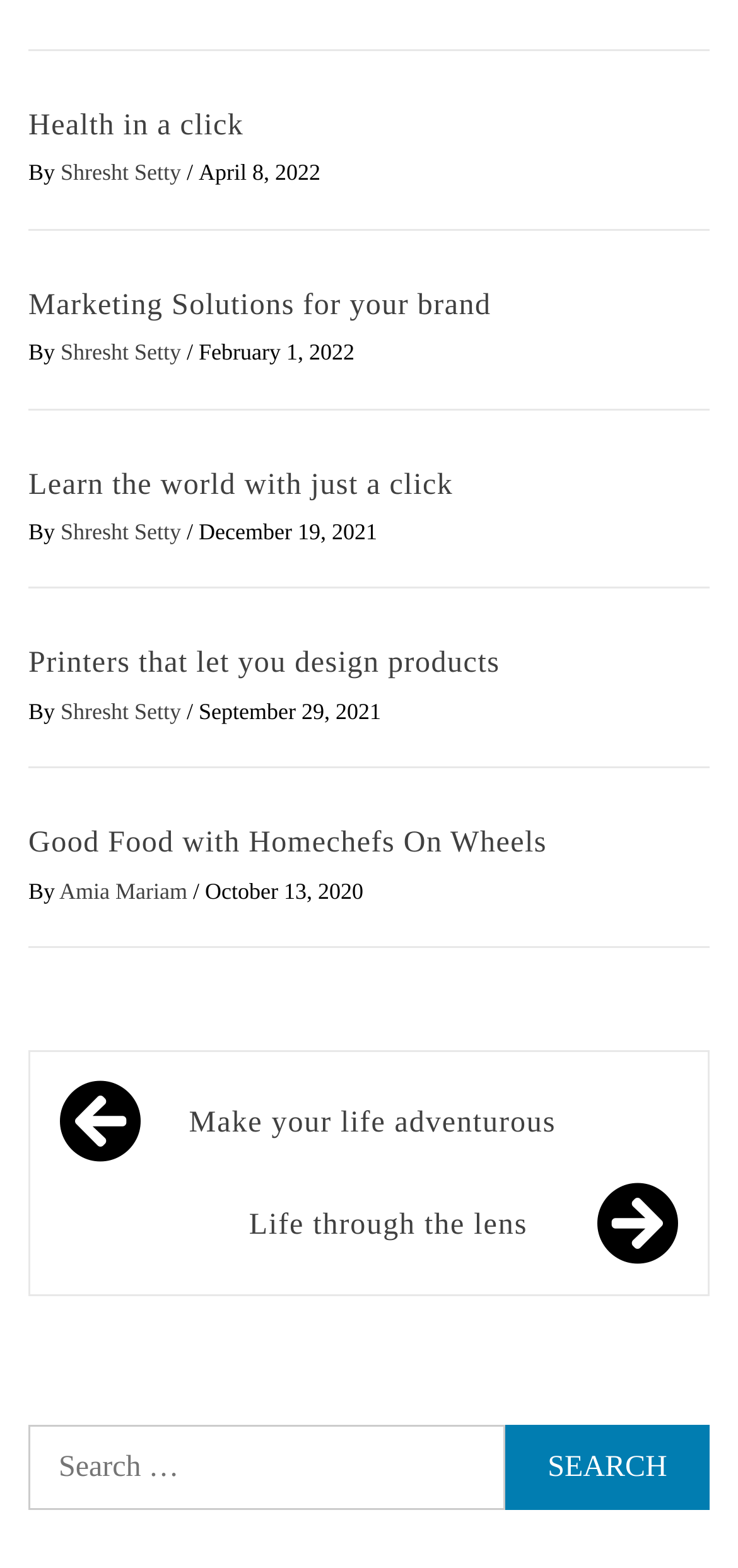Please specify the bounding box coordinates of the clickable region necessary for completing the following instruction: "View 'Make your life adventurous'". The coordinates must consist of four float numbers between 0 and 1, i.e., [left, top, right, bottom].

[0.218, 0.69, 0.921, 0.743]